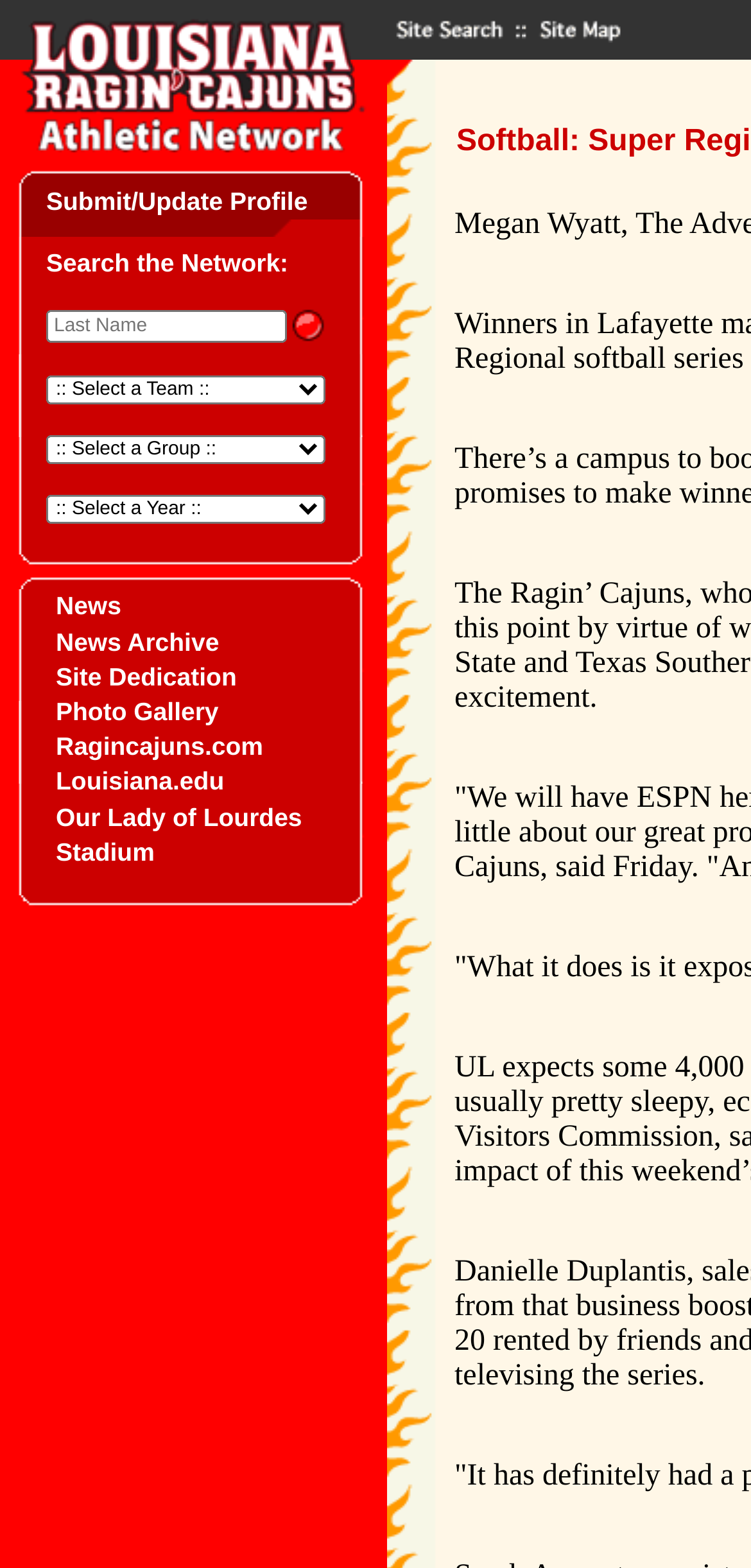Using a single word or phrase, answer the following question: 
What is the last link in the bottom navigation bar?

Our Lady of Lourdes Stadium